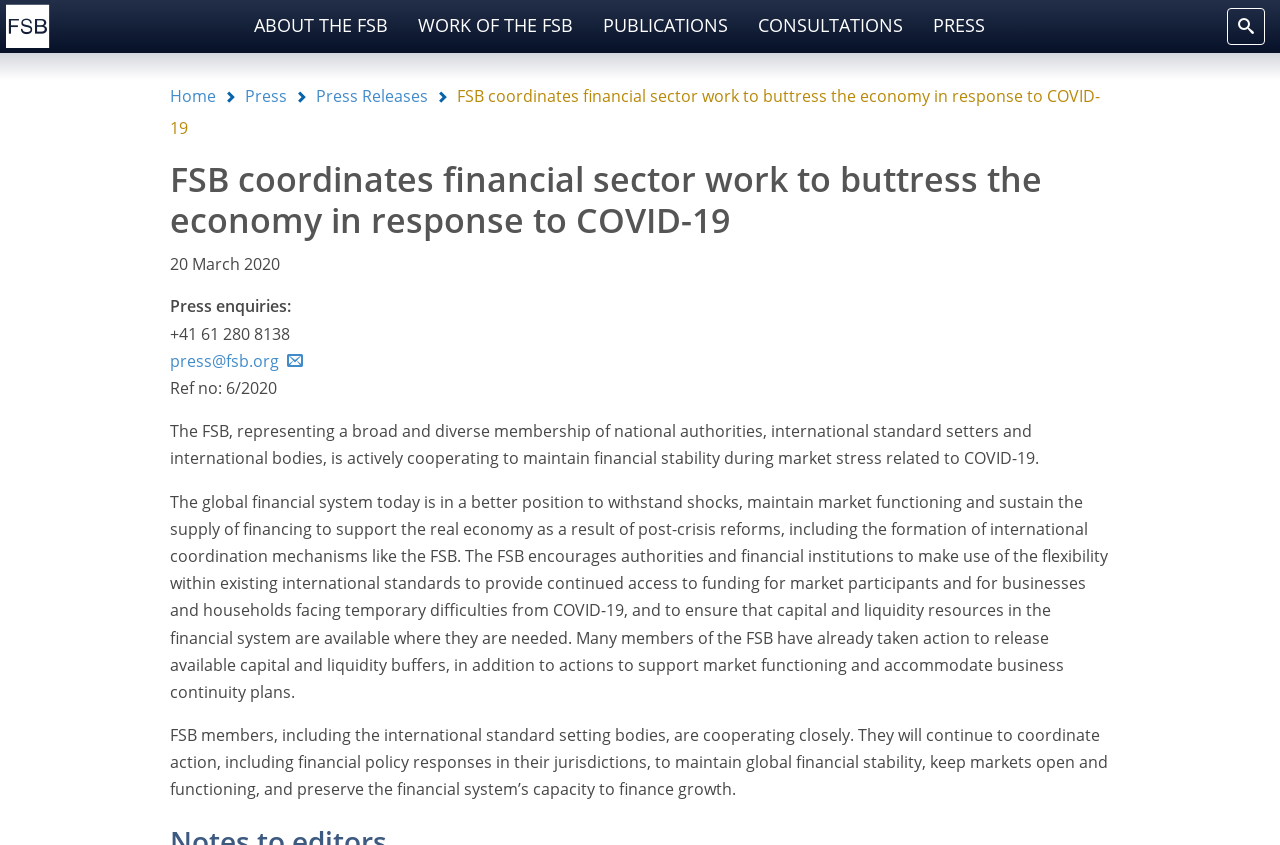Locate the bounding box coordinates of the element that should be clicked to fulfill the instruction: "Click the CONSULTATIONS link".

[0.58, 0.0, 0.717, 0.053]